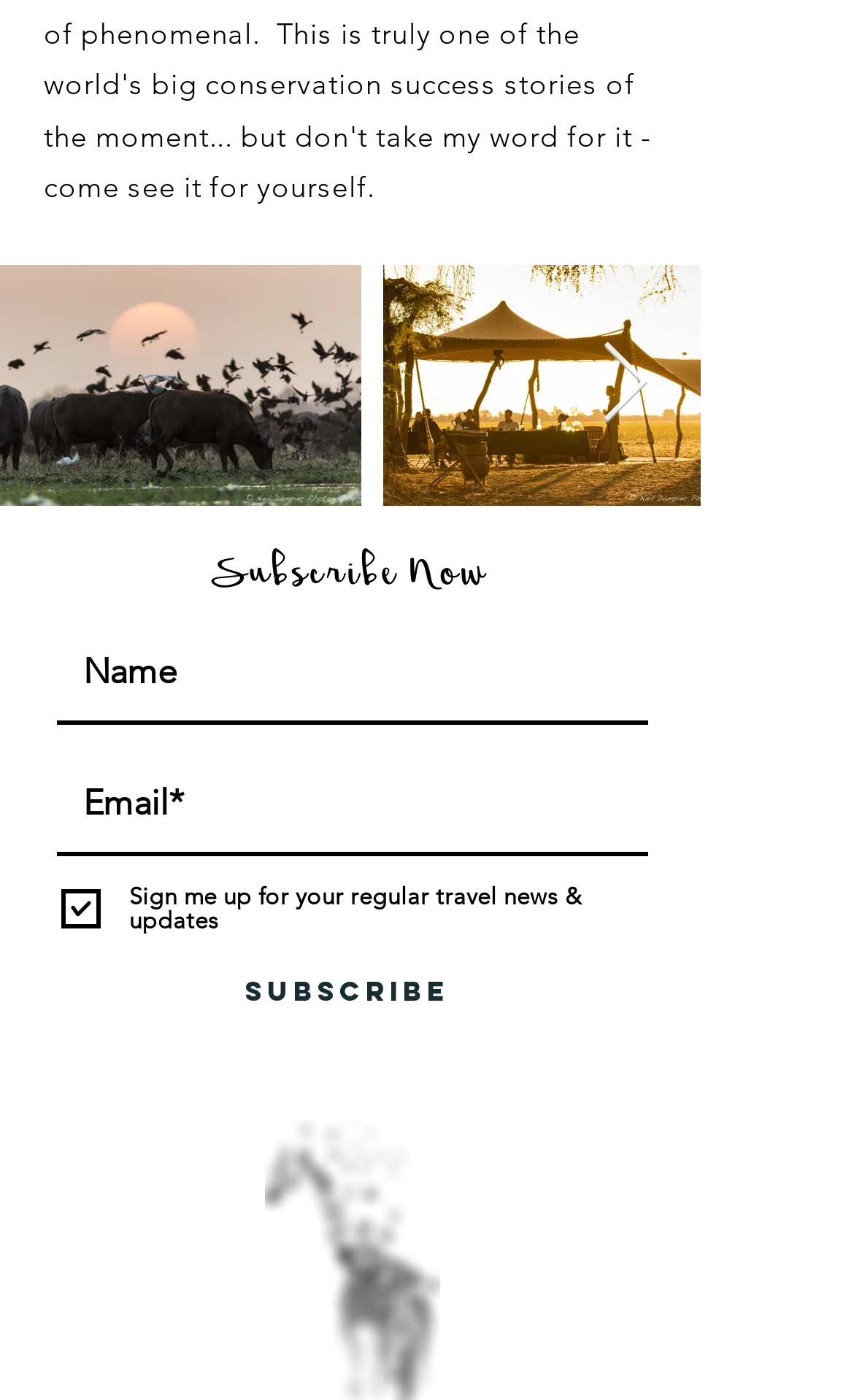How many buttons are there in total? Observe the screenshot and provide a one-word or short phrase answer.

4